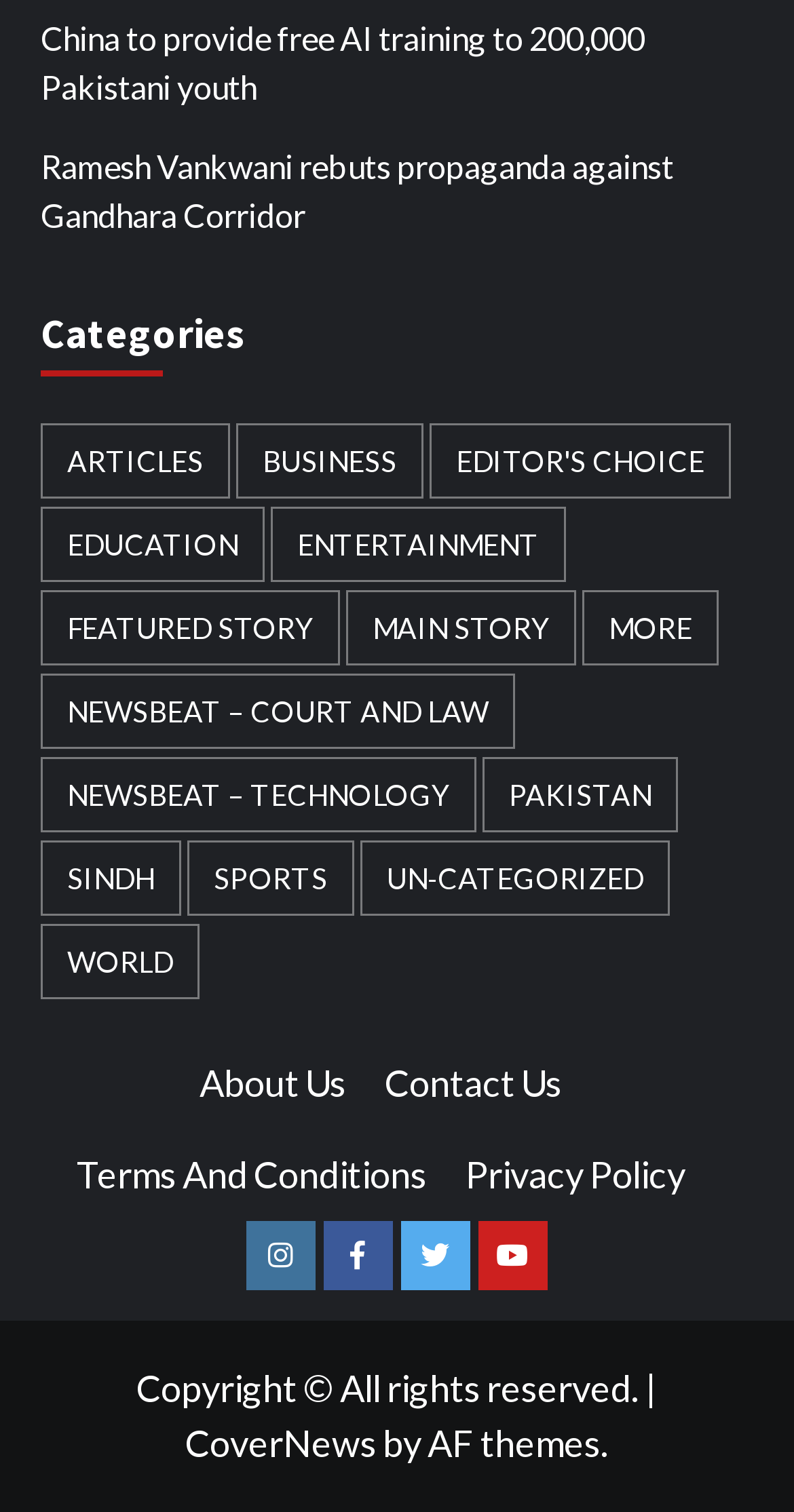Please identify the bounding box coordinates of the element I should click to complete this instruction: 'Follow on Instagram'. The coordinates should be given as four float numbers between 0 and 1, like this: [left, top, right, bottom].

[0.309, 0.807, 0.396, 0.853]